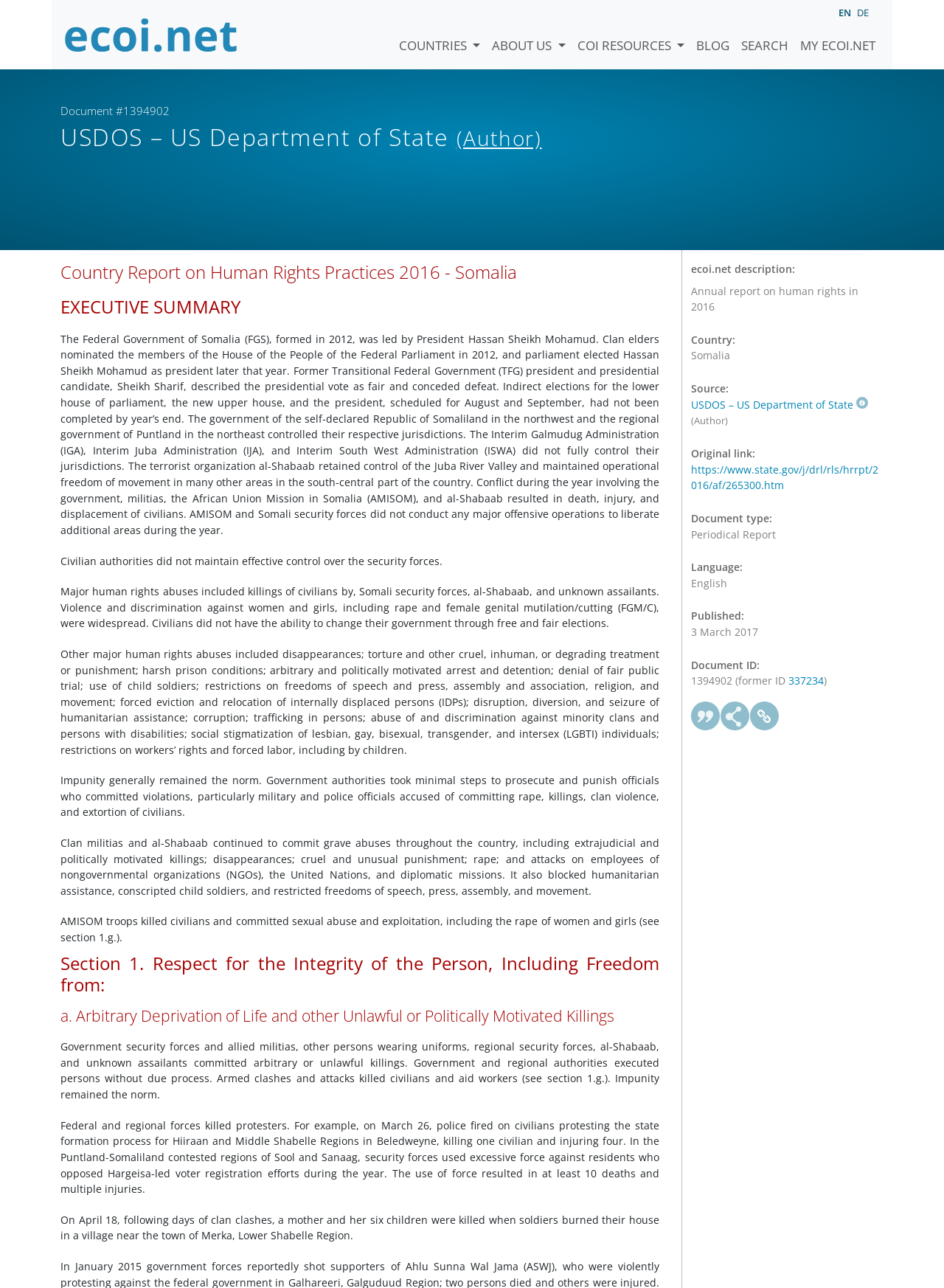When was the report published?
Using the image as a reference, answer the question in detail.

I found the answer by looking at the description list on the webpage, where it says 'Published: 3 March 2017'.